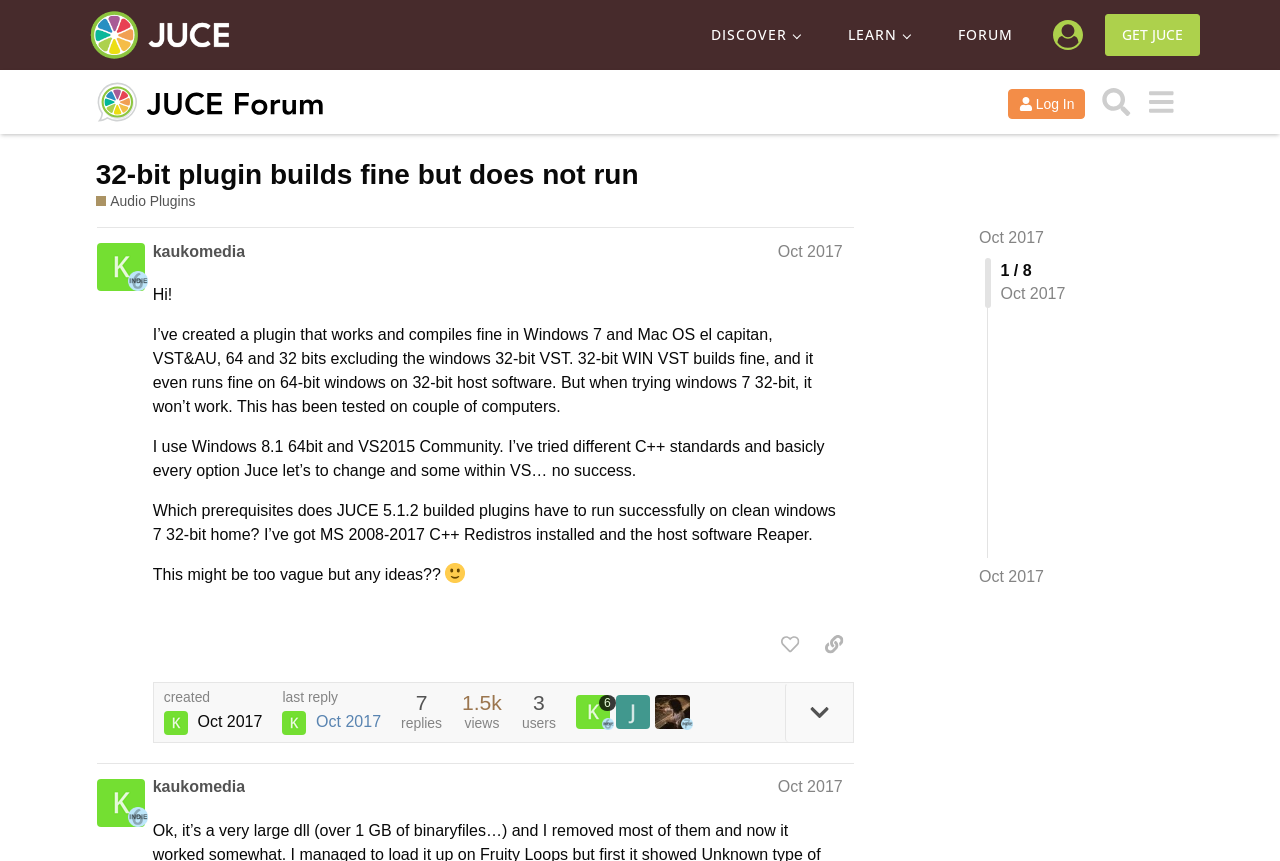What is the name of the user who started the discussion?
Answer the question with just one word or phrase using the image.

kaukomedia